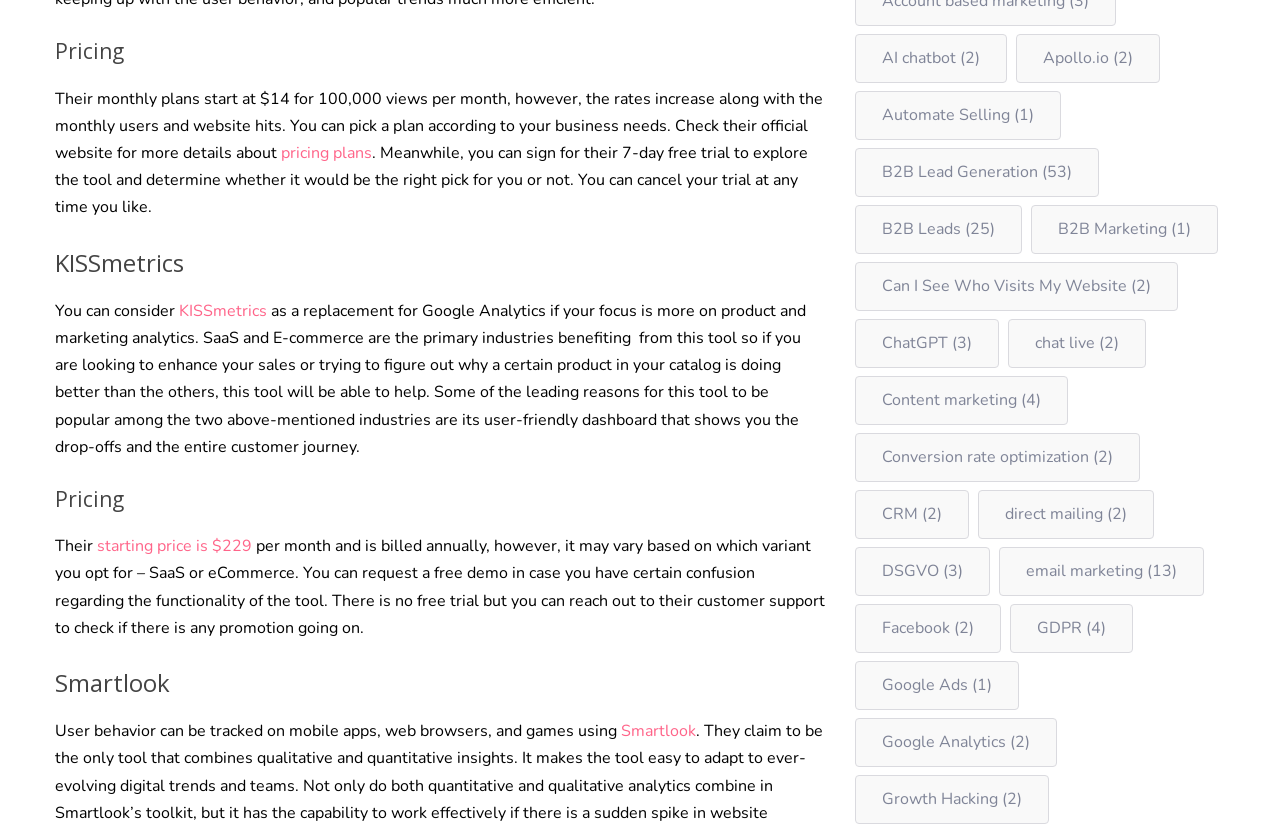Answer the question in a single word or phrase:
How many plans does the tool have for Google Analytics?

2